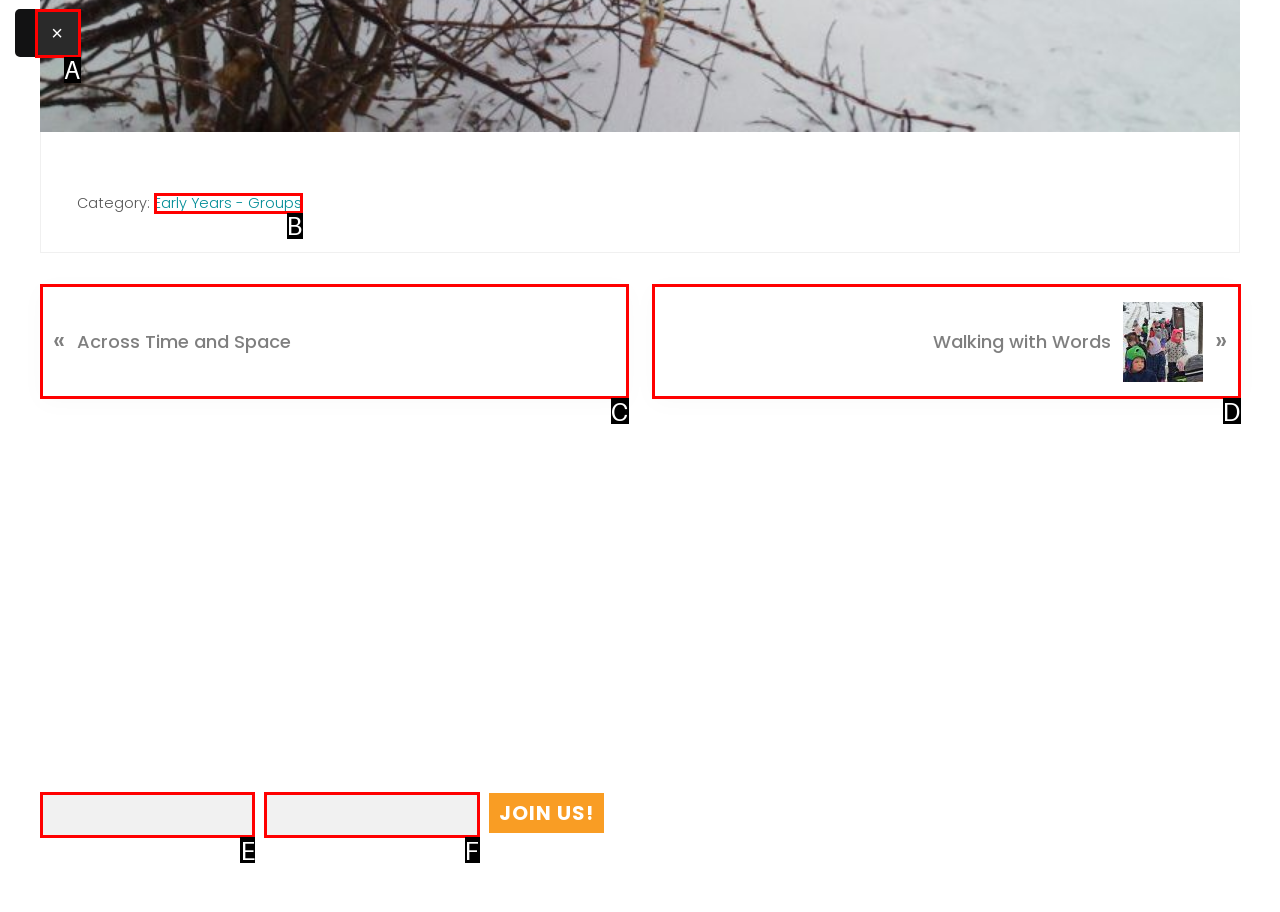Tell me the letter of the HTML element that best matches the description: × from the provided options.

A